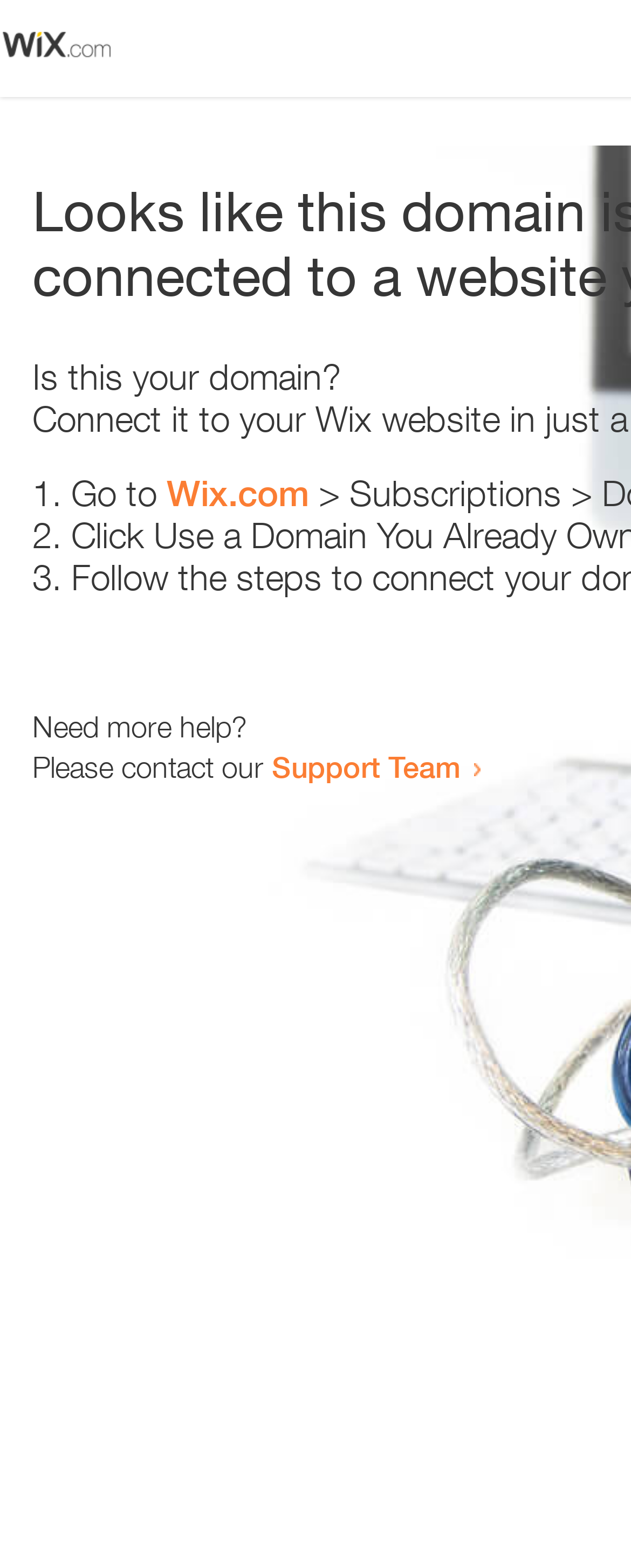What is the link text in the second list item?
Answer the question with a single word or phrase, referring to the image.

Wix.com